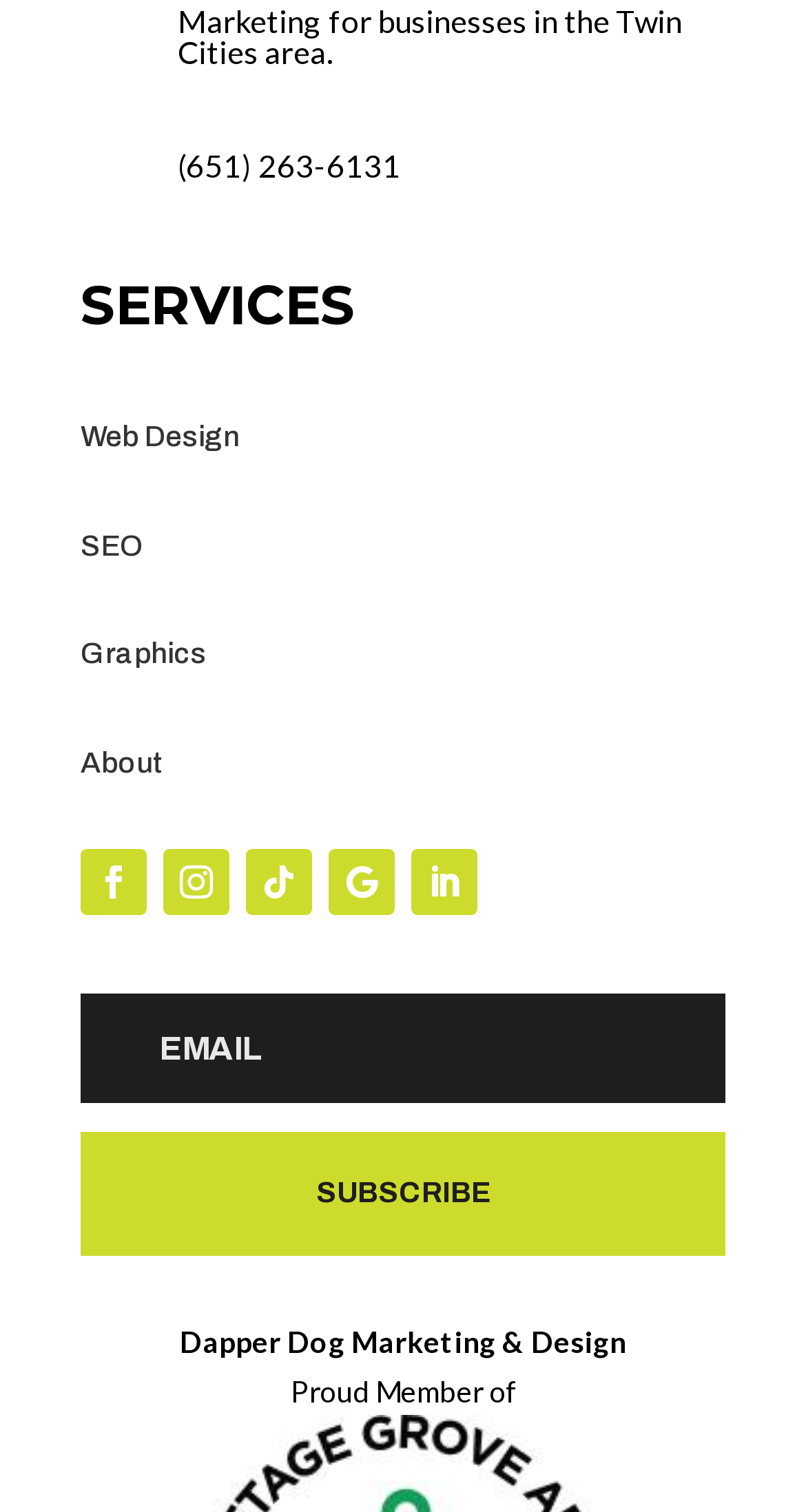Locate the UI element described as follows: "(651) 263-6131". Return the bounding box coordinates as four float numbers between 0 and 1 in the order [left, top, right, bottom].

[0.221, 0.098, 0.497, 0.122]